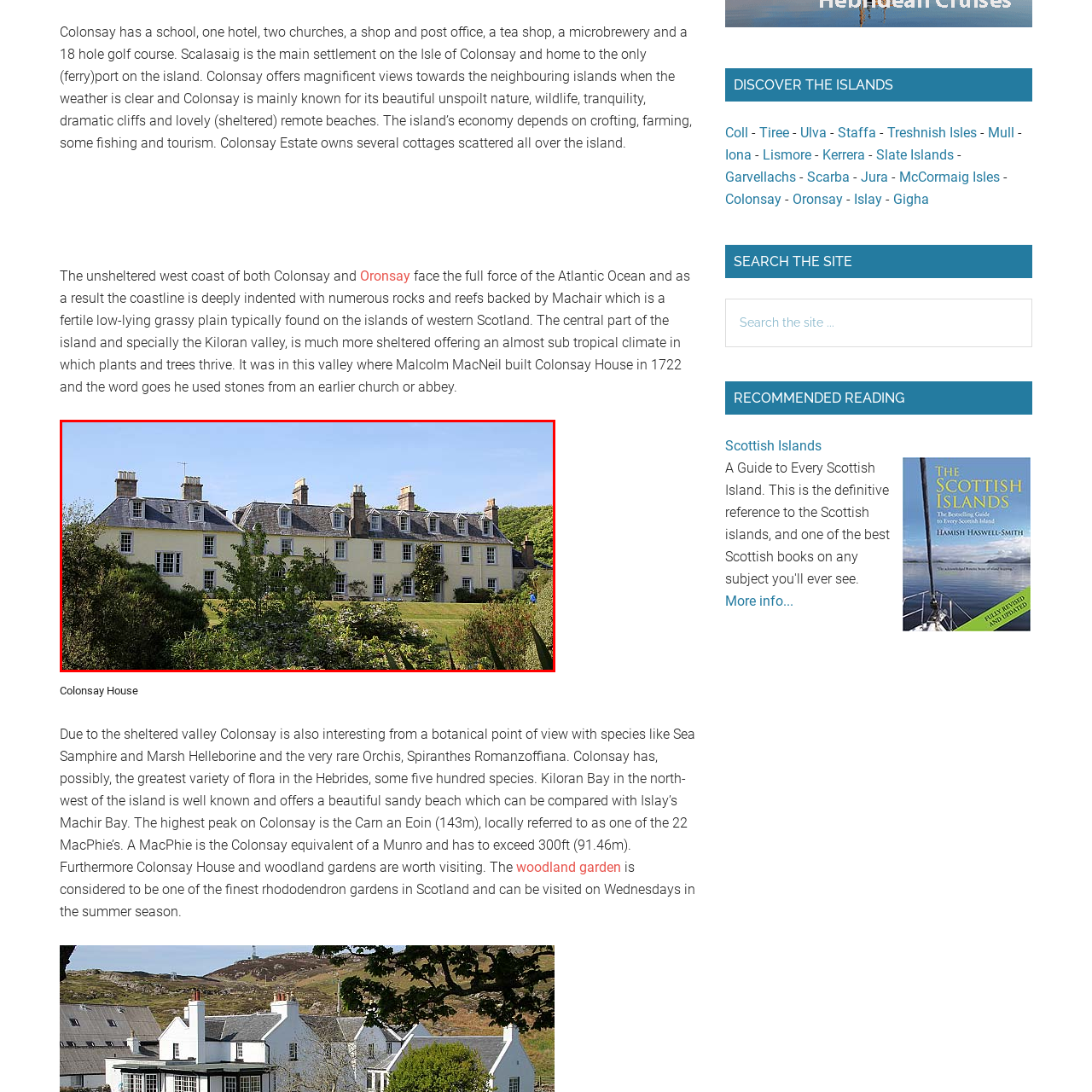Direct your attention to the zone enclosed by the orange box, What is the island where Colonsay House is located? 
Give your response in a single word or phrase.

Isle of Colonsay